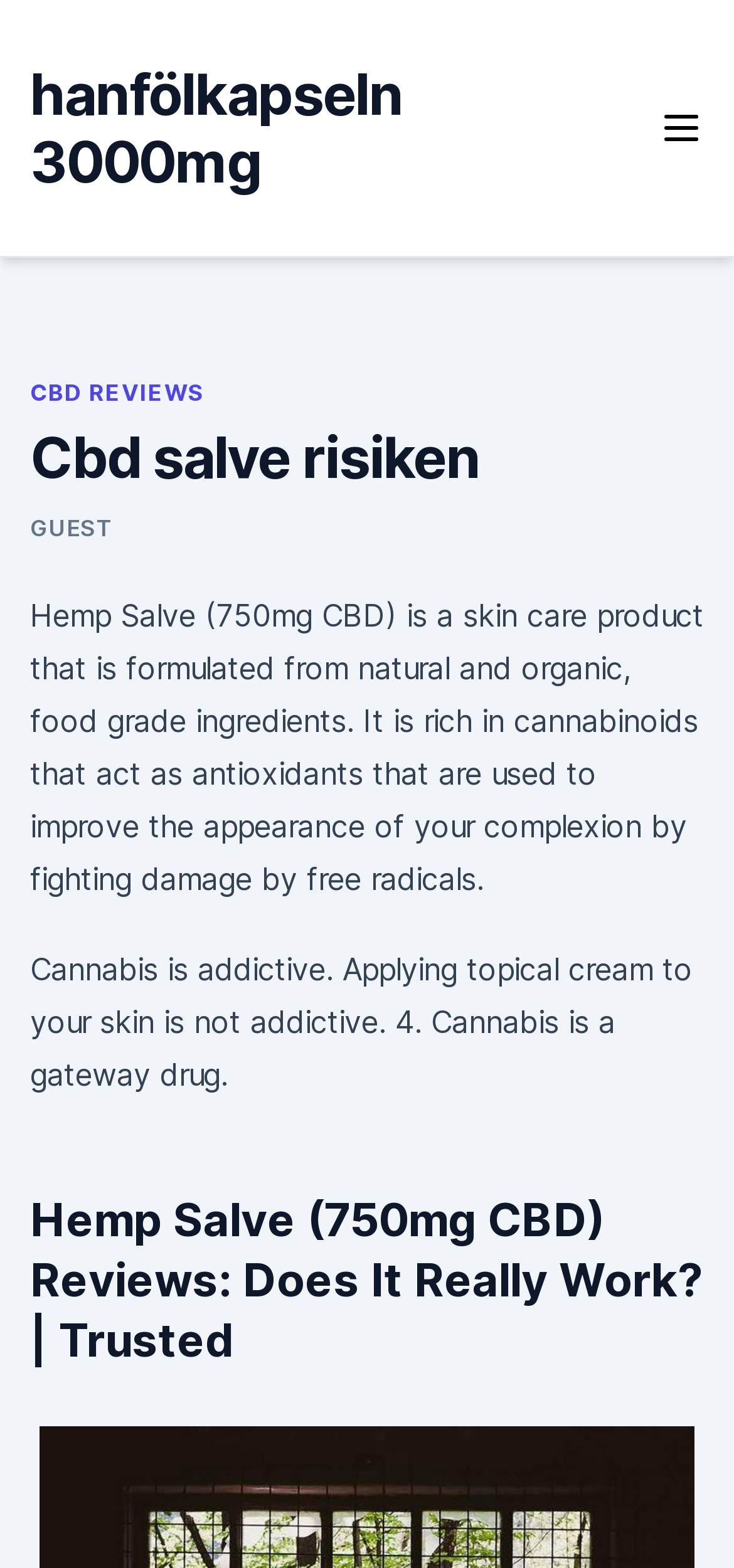Is cannabis addictive?
Carefully examine the image and provide a detailed answer to the question.

The StaticText element mentions that 'Cannabis is addictive. Applying topical cream to your skin is not addictive.', implying that cannabis is addictive, but applying topical cream to the skin, like the Hemp Salve product, is not addictive.